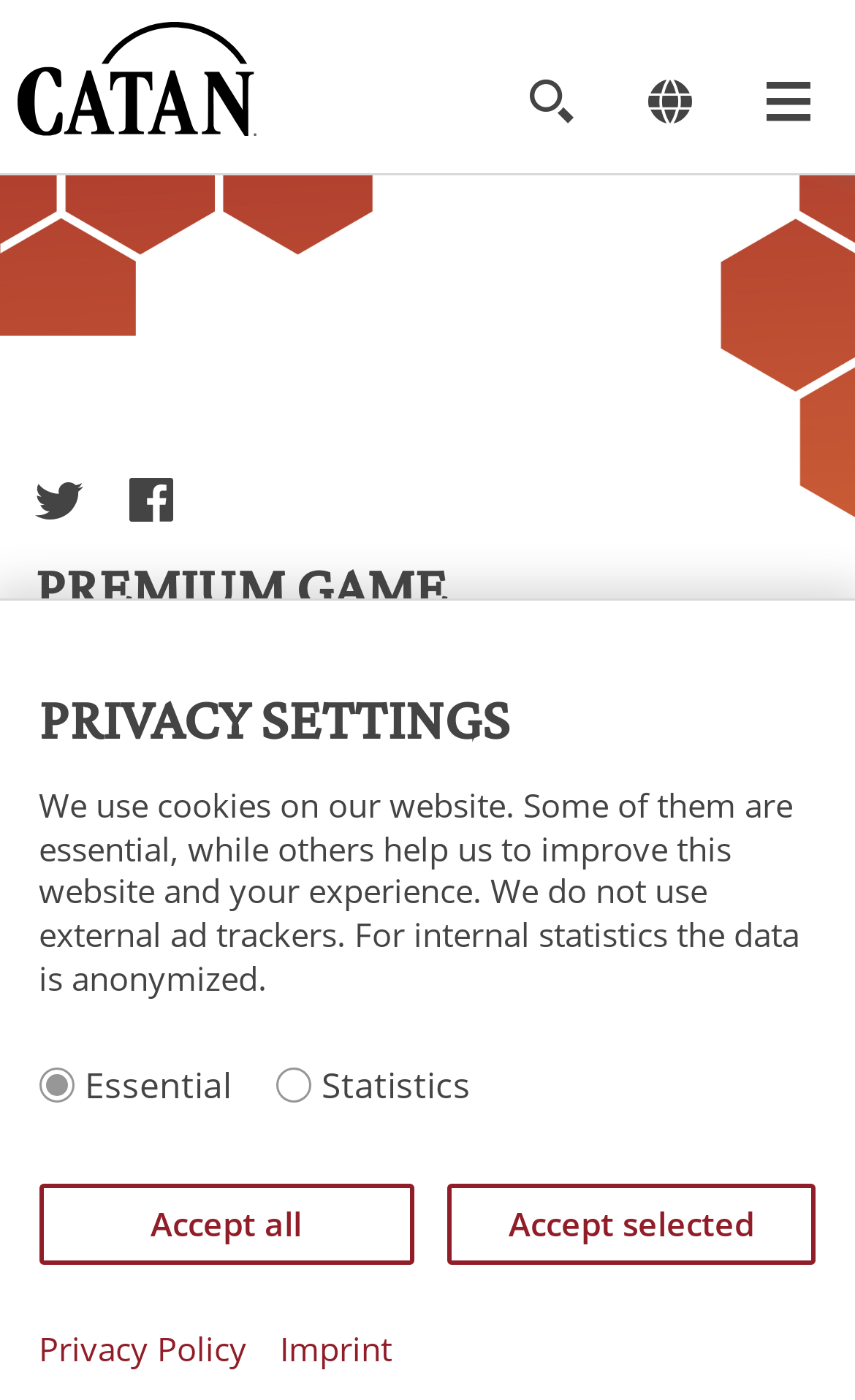Please identify the bounding box coordinates of the clickable area that will fulfill the following instruction: "Share on Twitter". The coordinates should be in the format of four float numbers between 0 and 1, i.e., [left, top, right, bottom].

[0.041, 0.339, 0.097, 0.374]